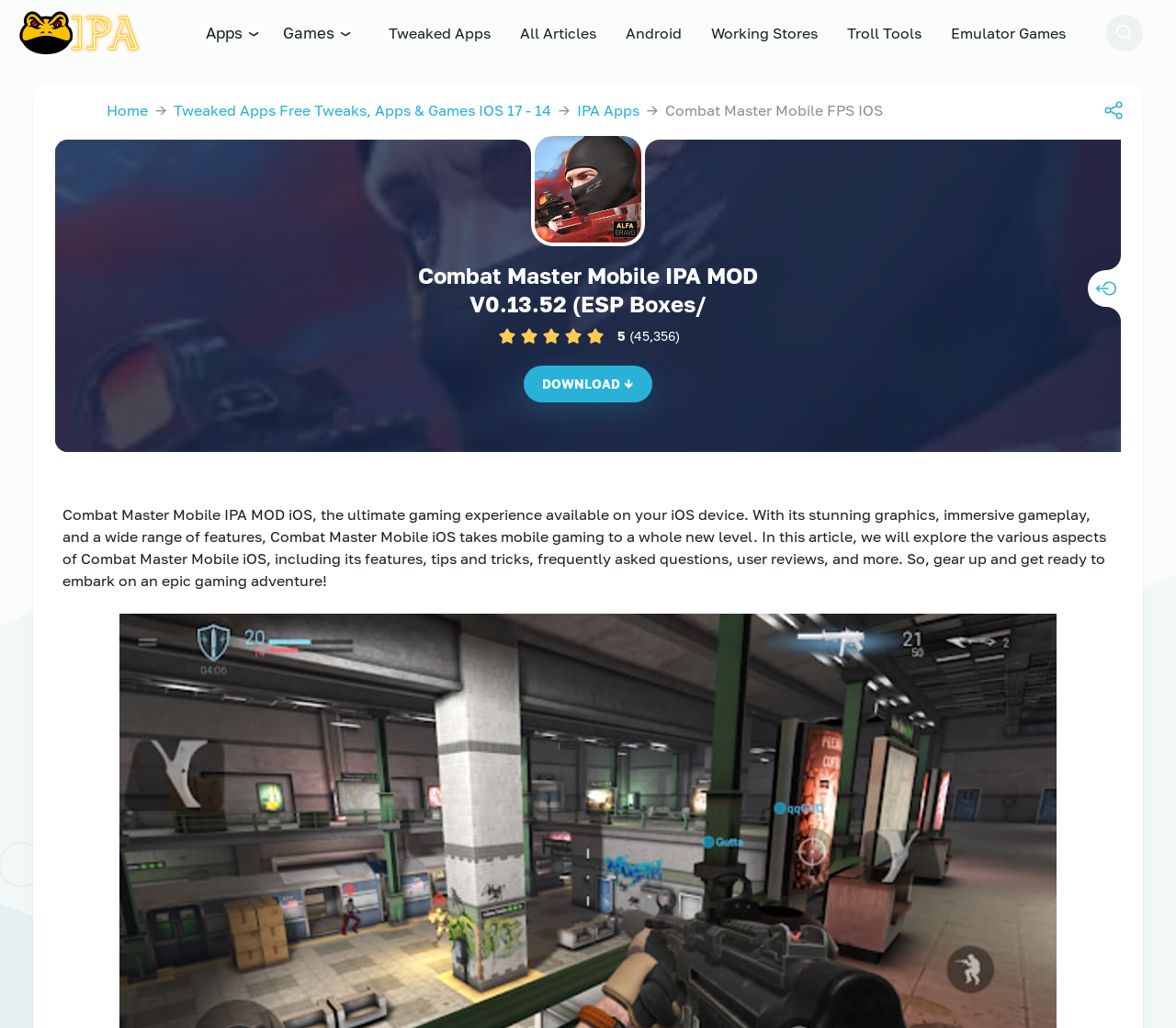Please provide the bounding box coordinates for the element that needs to be clicked to perform the instruction: "Go to Home". The coordinates must consist of four float numbers between 0 and 1, formatted as [left, top, right, bottom].

[0.091, 0.098, 0.126, 0.116]